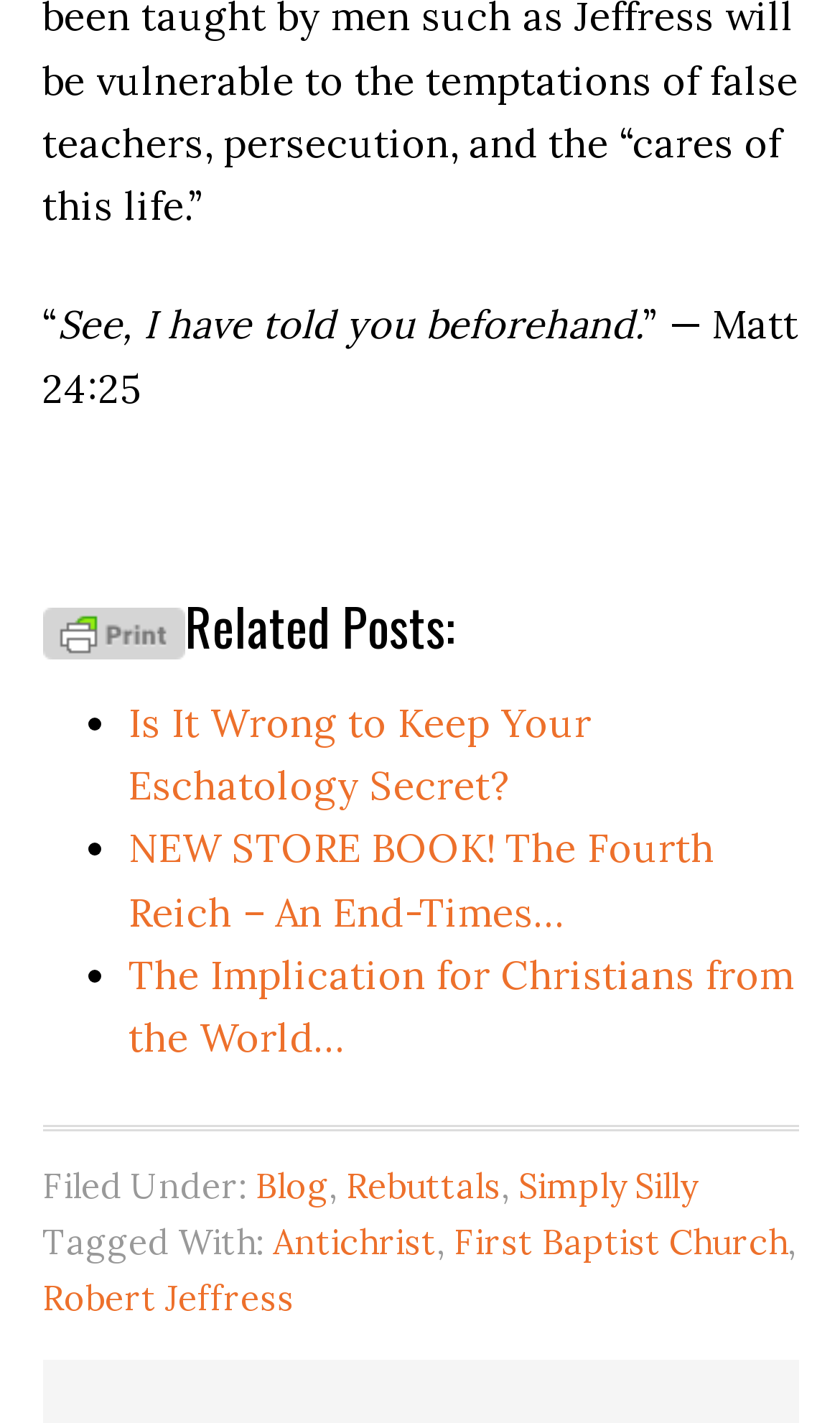Pinpoint the bounding box coordinates of the area that should be clicked to complete the following instruction: "Check 'Robert Jeffress'". The coordinates must be given as four float numbers between 0 and 1, i.e., [left, top, right, bottom].

[0.05, 0.897, 0.35, 0.927]